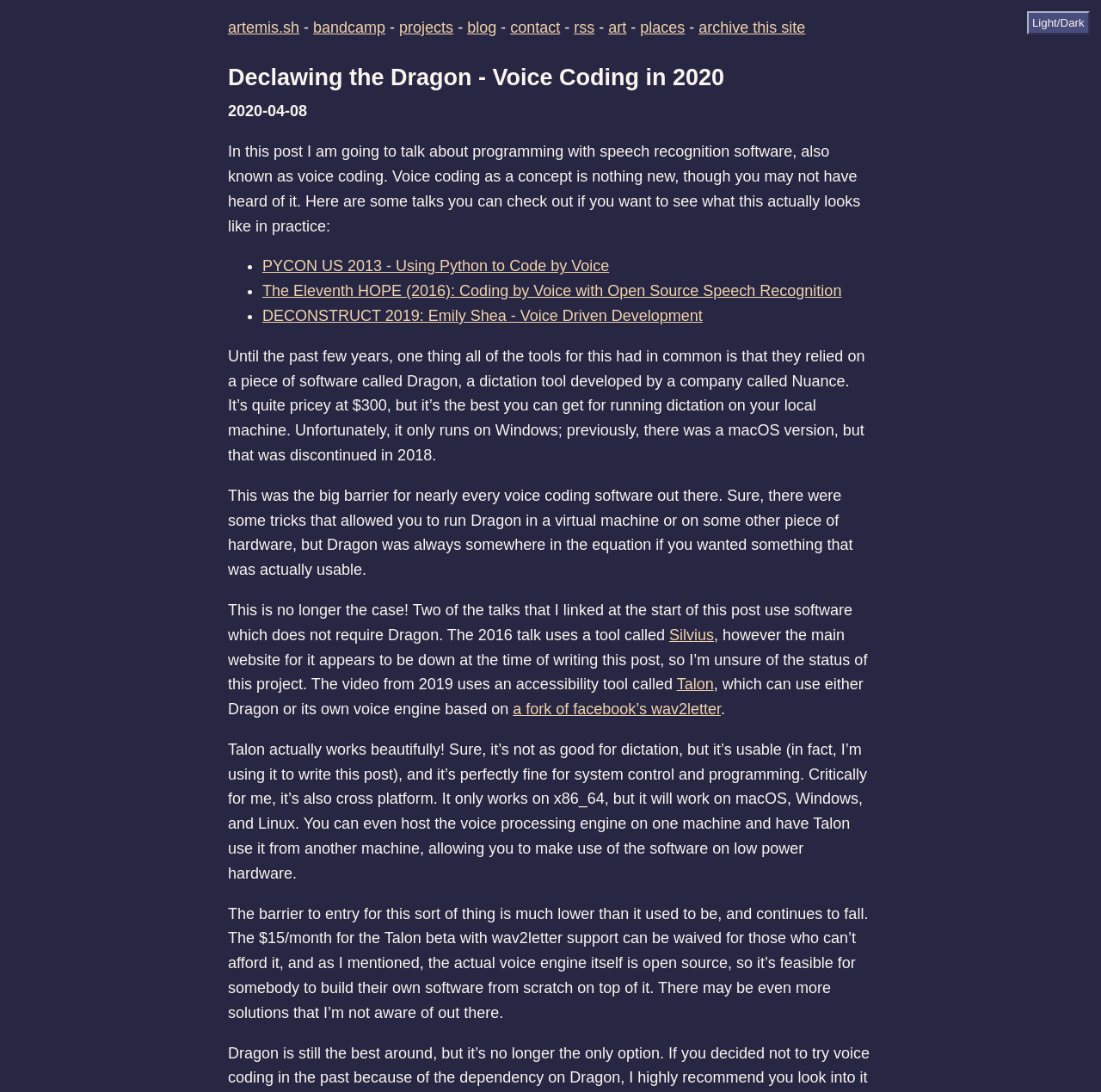Highlight the bounding box coordinates of the element that should be clicked to carry out the following instruction: "Check out the PYCON US 2013 talk". The coordinates must be given as four float numbers ranging from 0 to 1, i.e., [left, top, right, bottom].

[0.238, 0.236, 0.553, 0.252]